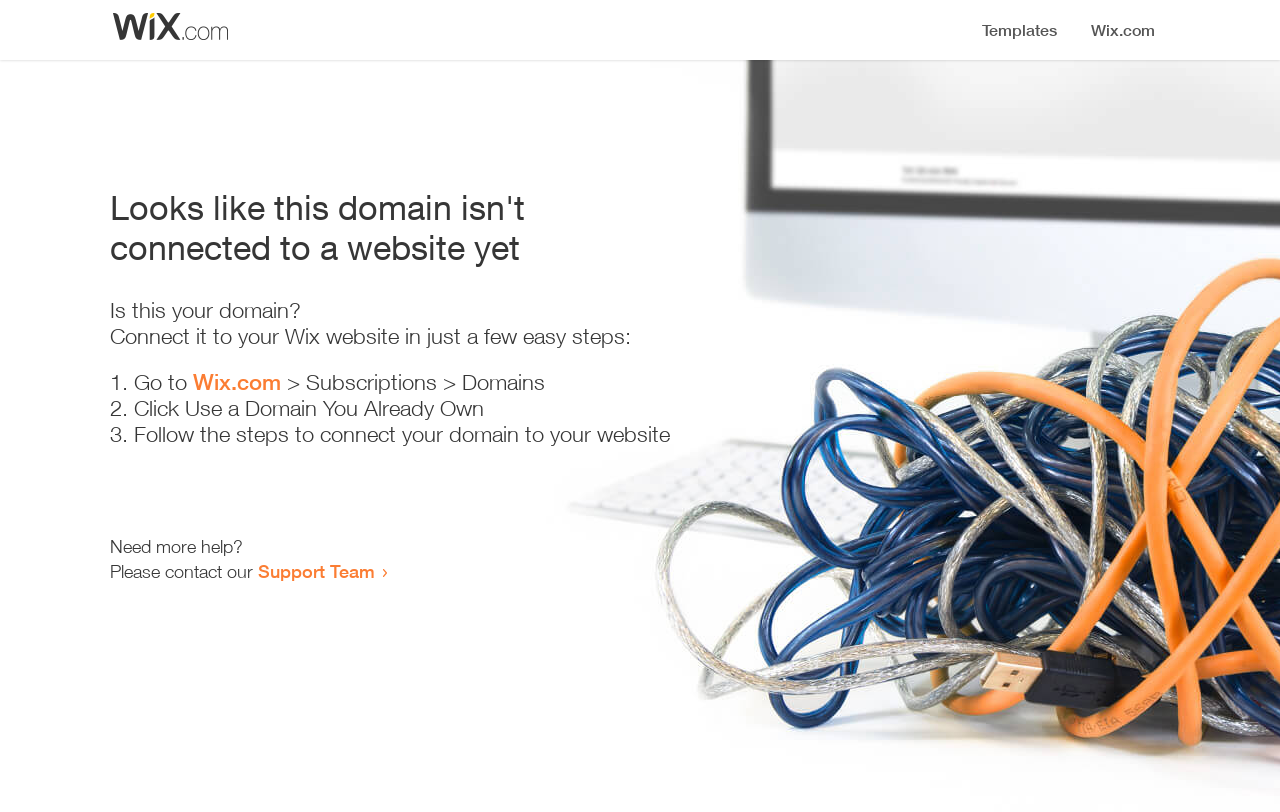Generate the main heading text from the webpage.

Looks like this domain isn't
connected to a website yet